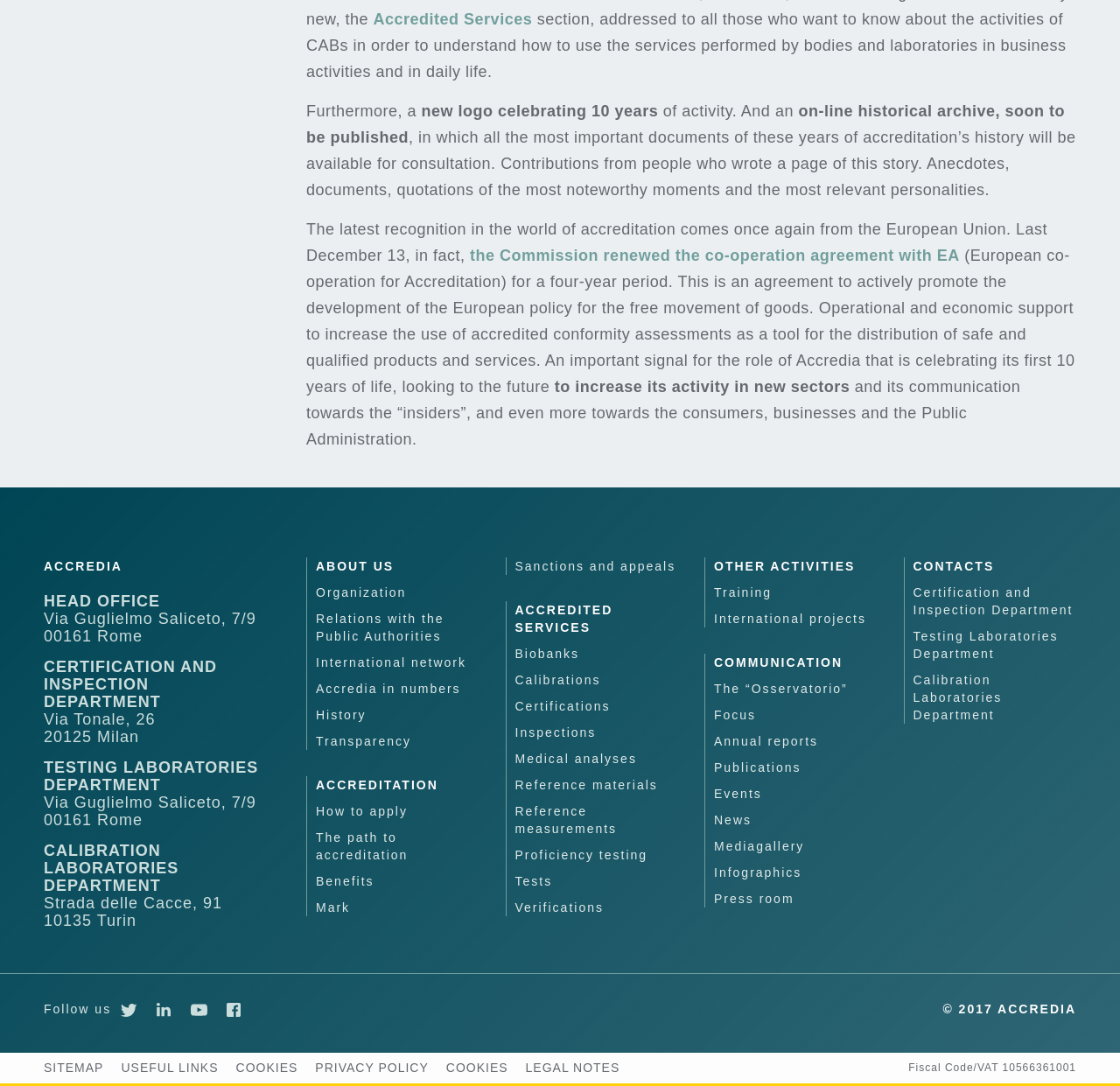Identify the bounding box for the UI element described as: "International projects". The coordinates should be four float numbers between 0 and 1, i.e., [left, top, right, bottom].

[0.638, 0.562, 0.783, 0.578]